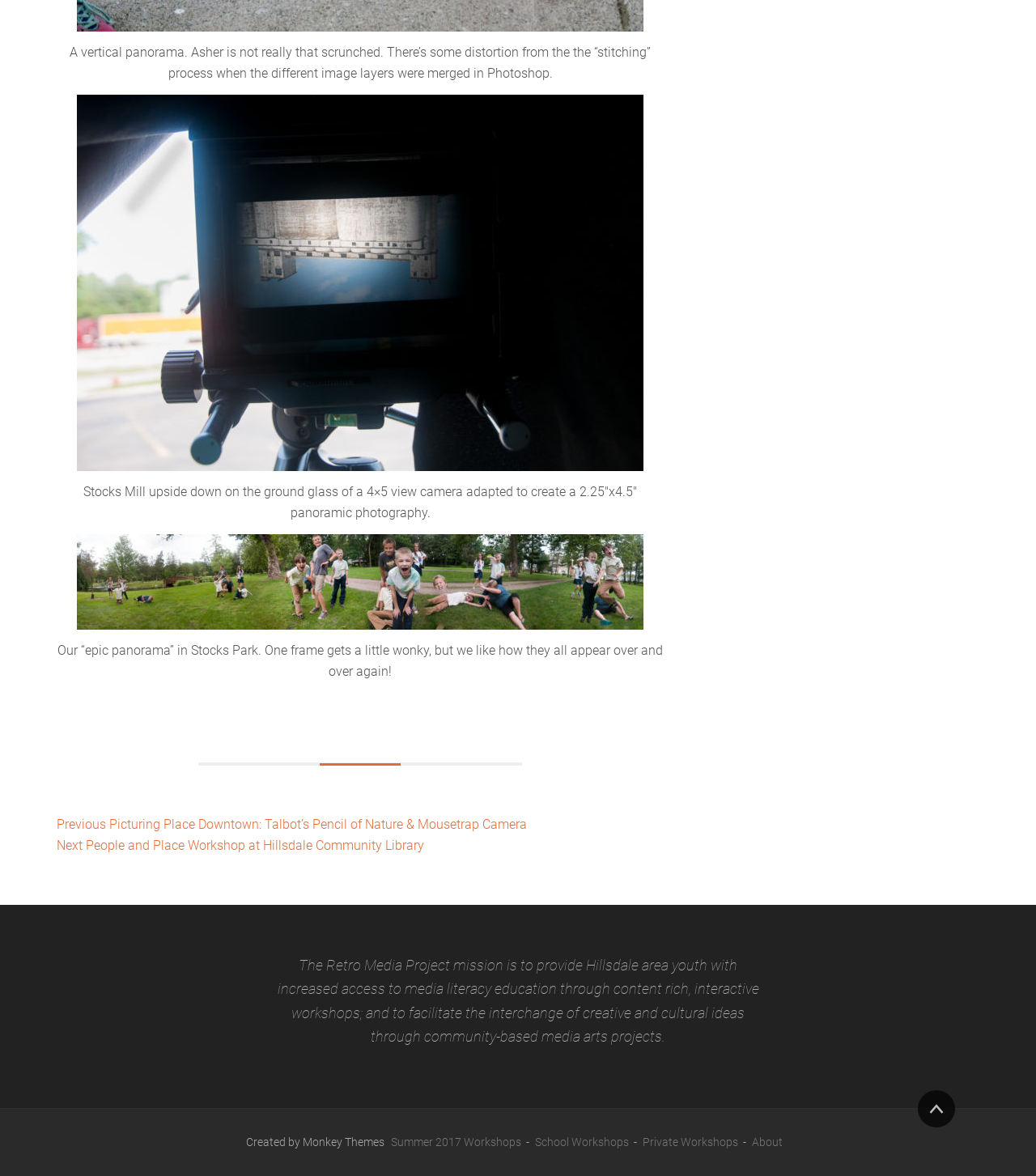Please respond to the question using a single word or phrase:
What is the Retro Media Project's mission?

Provide media literacy education